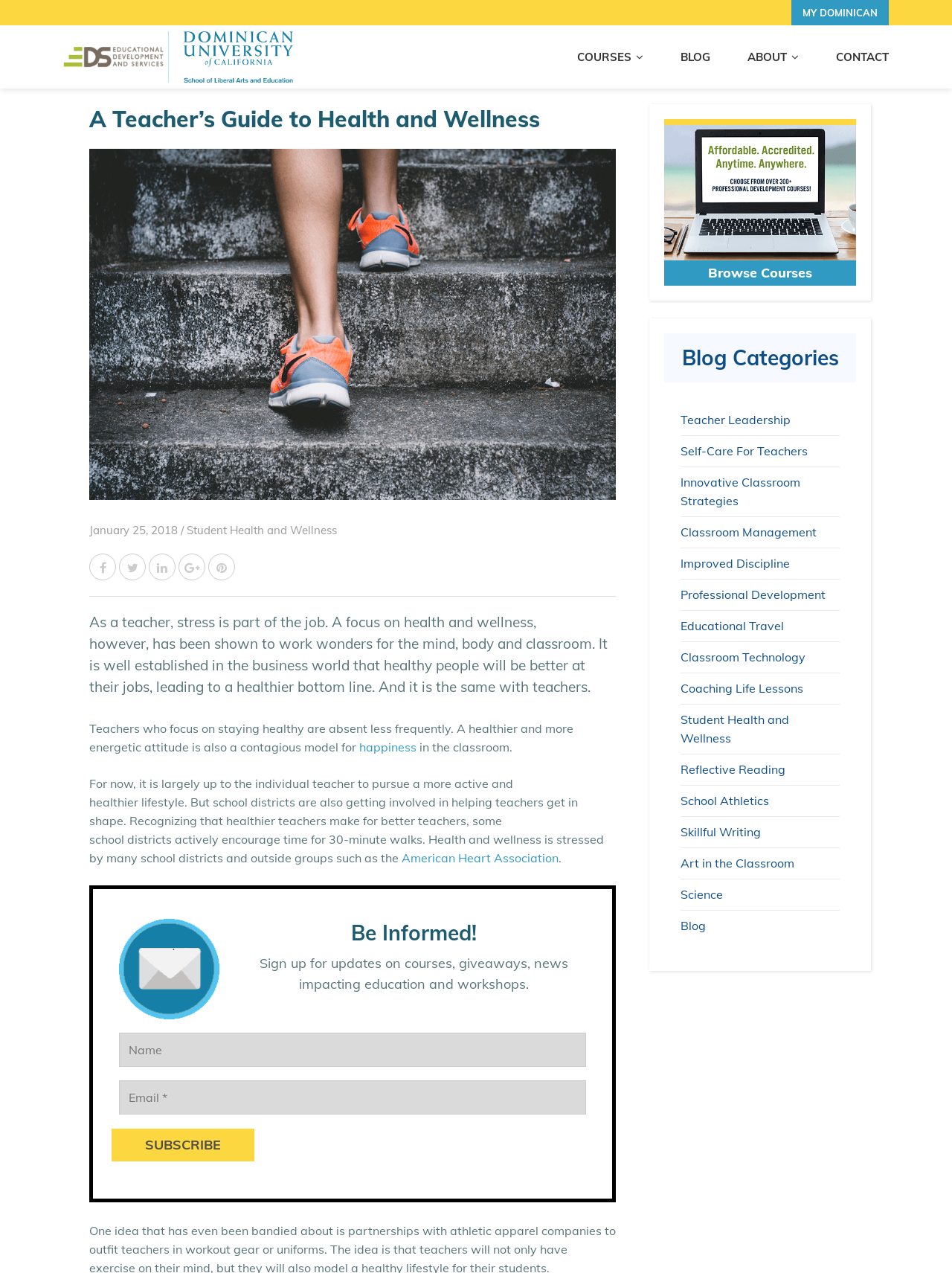Analyze the image and answer the question with as much detail as possible: 
What is the benefit of teachers focusing on health and wellness?

According to the webpage, when teachers focus on health and wellness, they are absent less frequently, have a healthier and more energetic attitude, and are better at their jobs, leading to a healthier bottom line.